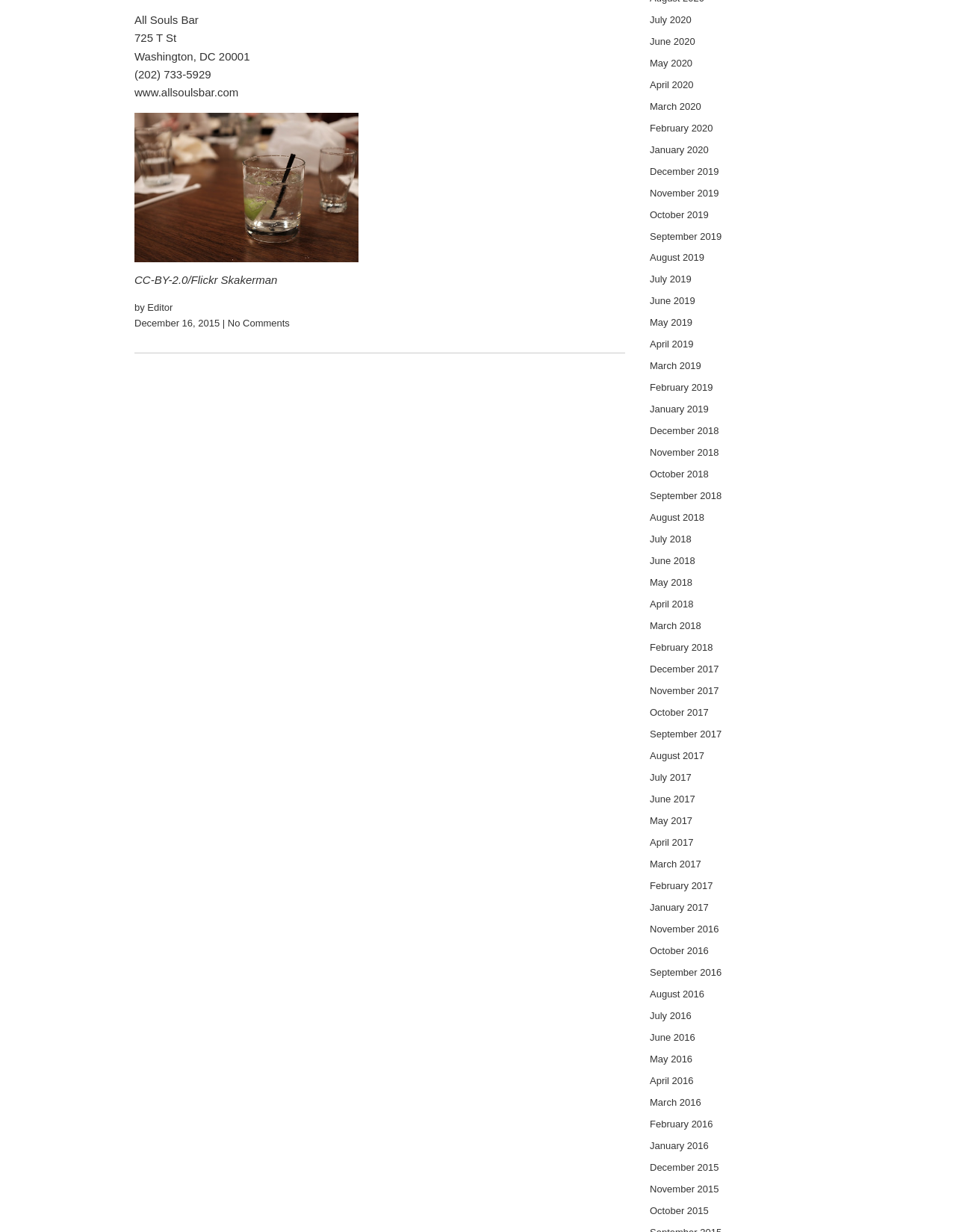What is the date of the article?
With the help of the image, please provide a detailed response to the question.

I found the date by looking at the static text element at the middle of the webpage, which provides the date 'December 16, 2015 | No Comments'.